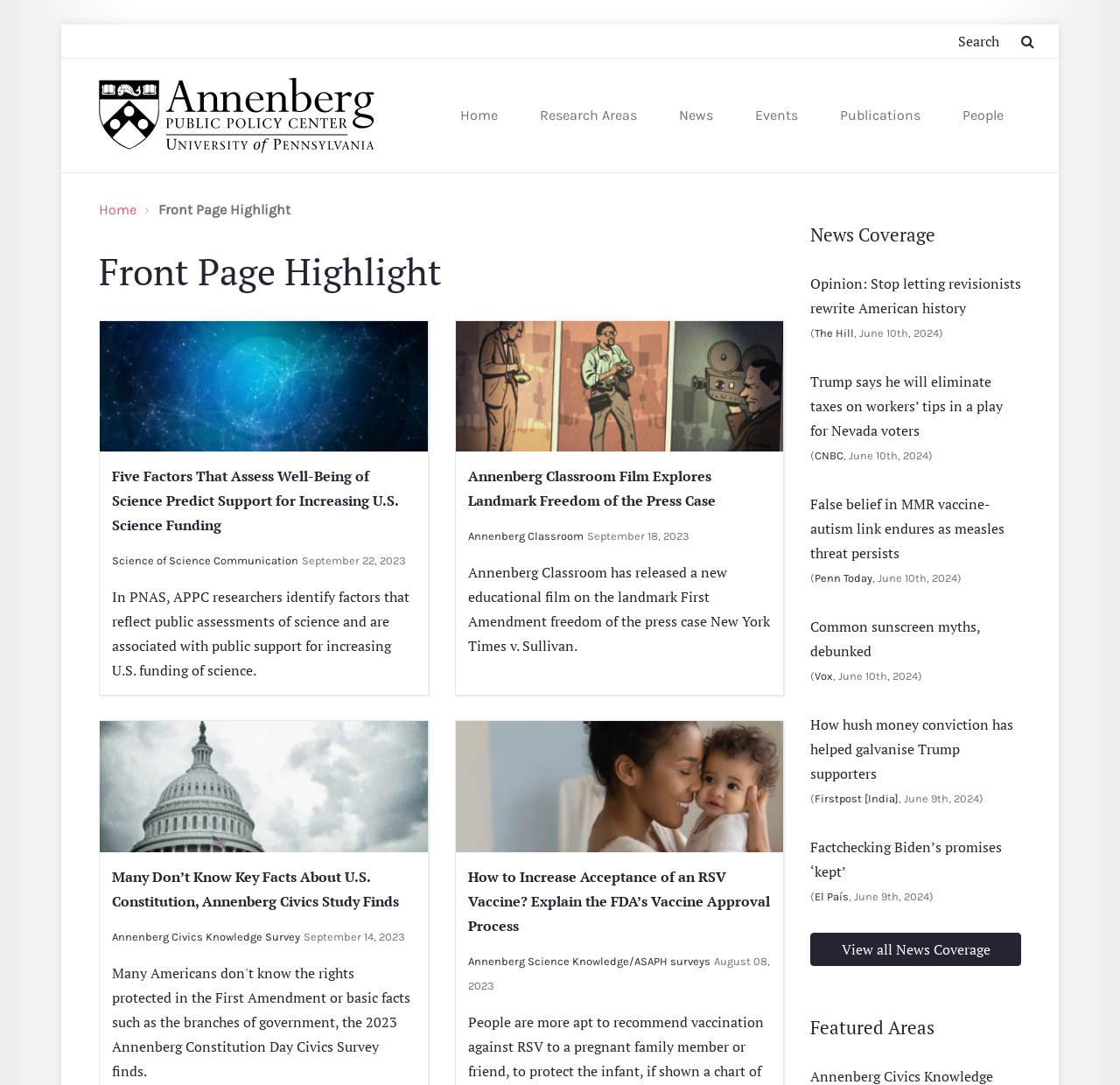Please specify the bounding box coordinates in the format (top-left x, top-left y, bottom-right x, bottom-right y), with values ranging from 0 to 1. Identify the bounding box for the UI component described as follows: Things to Do

None